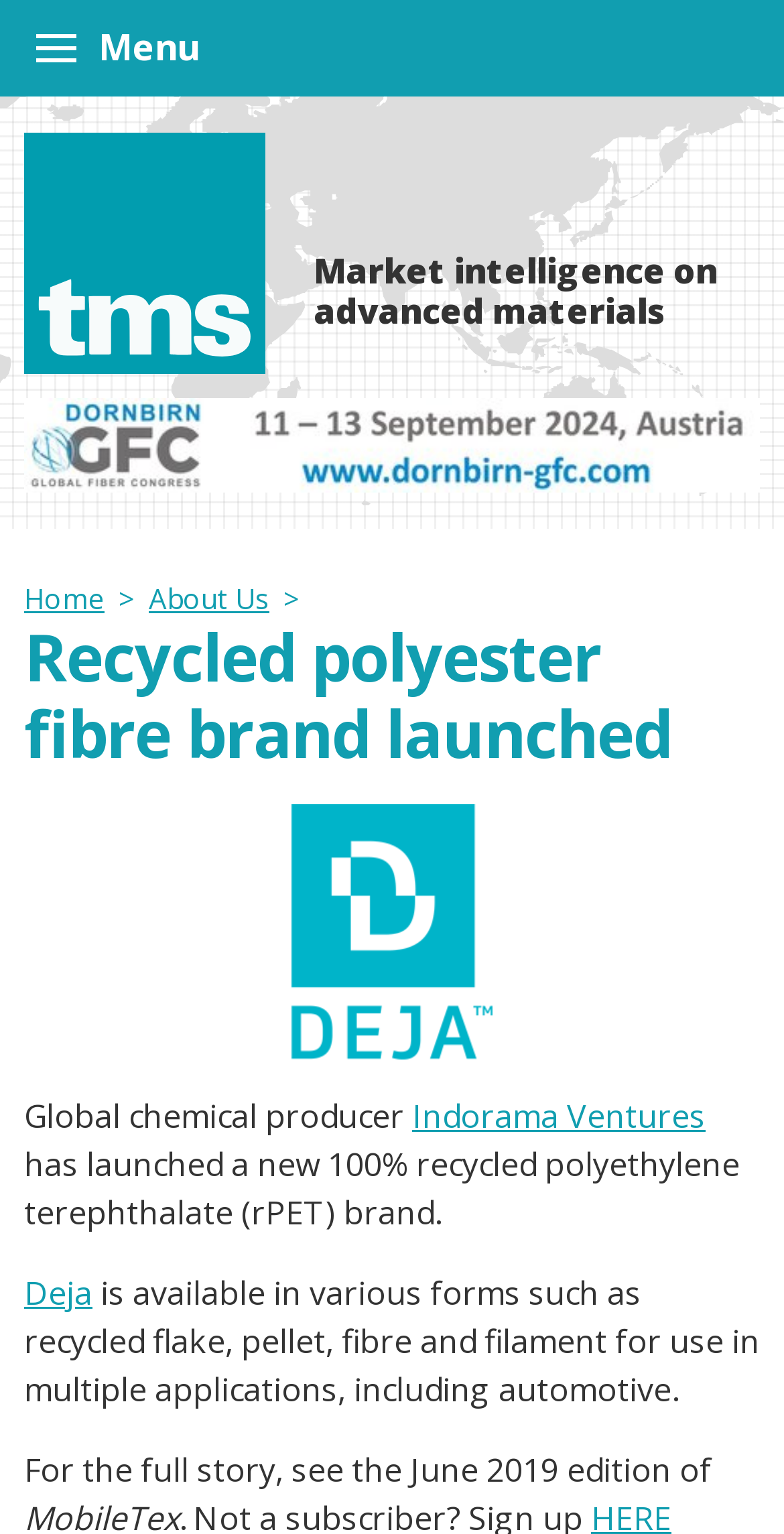What is the name of the company that launched a new rPET brand?
Refer to the image and give a detailed response to the question.

By reading the text, we can find that 'Global chemical producer Indorama Ventures has launched a new 100% recycled polyethylene terephthalate (rPET) brand.' Therefore, the answer is Indorama Ventures.